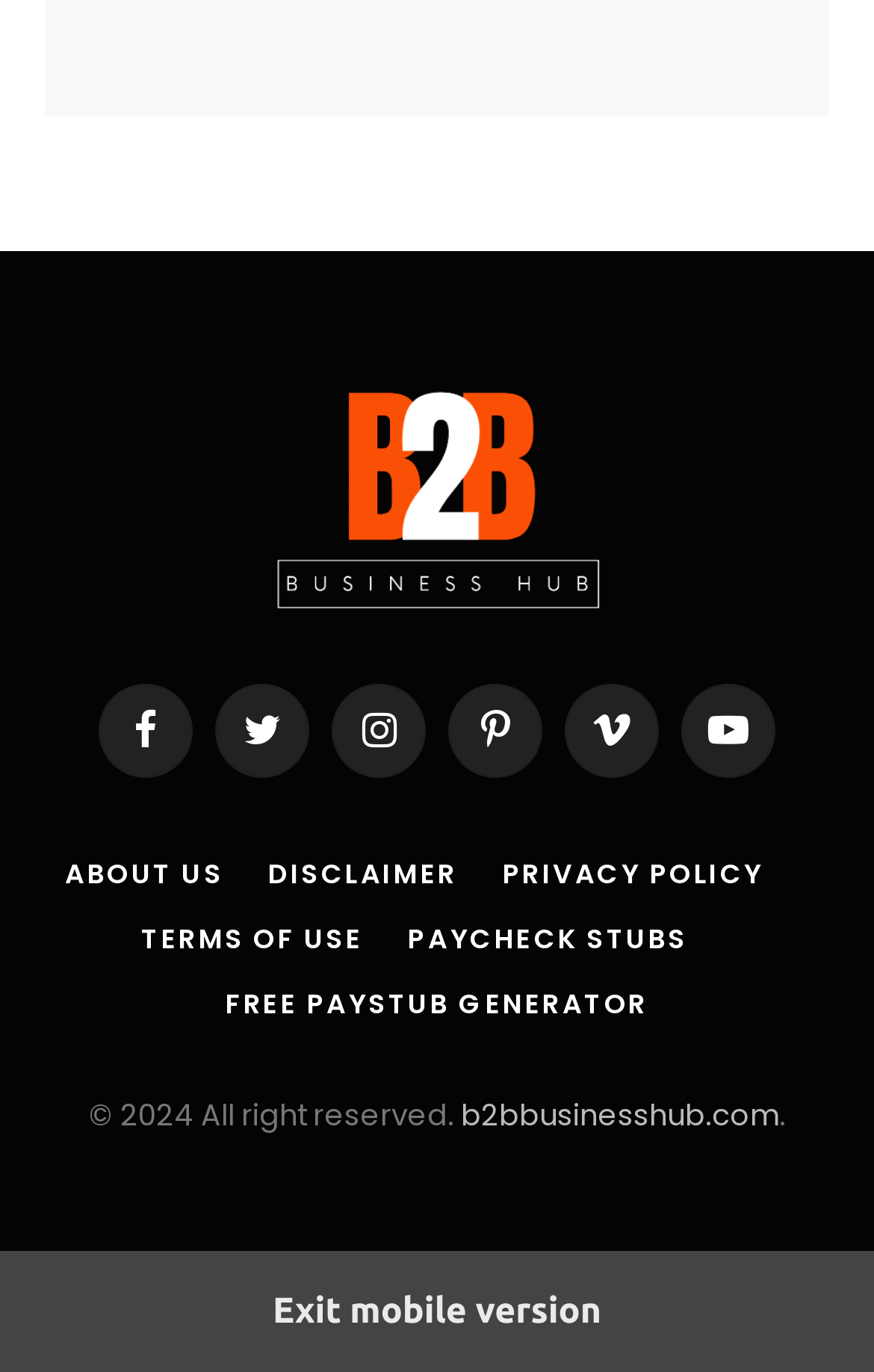Examine the screenshot and answer the question in as much detail as possible: Is there a mobile version of the website?

I found a link at the bottom of the page that says 'Exit mobile version', which implies that there is a mobile version of the website.